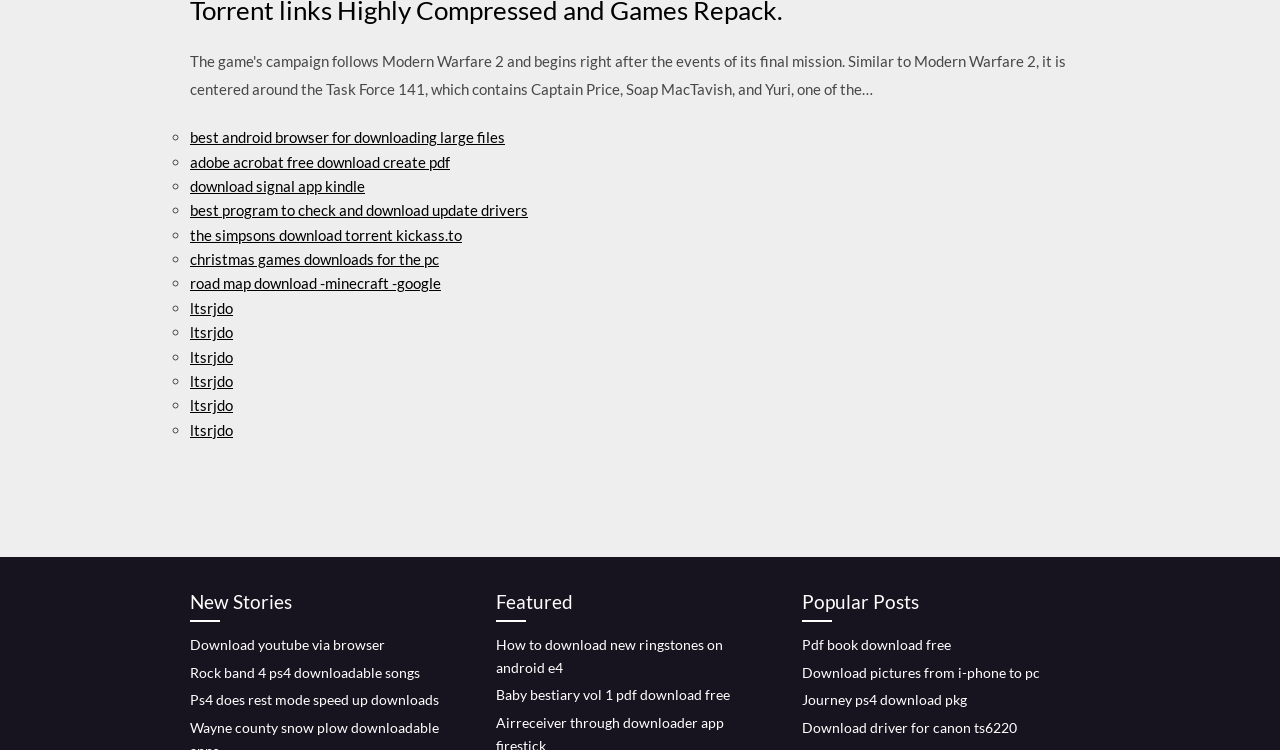What is the common theme among the links in the 'Popular Posts' section? Please answer the question using a single word or phrase based on the image.

Downloads and file access